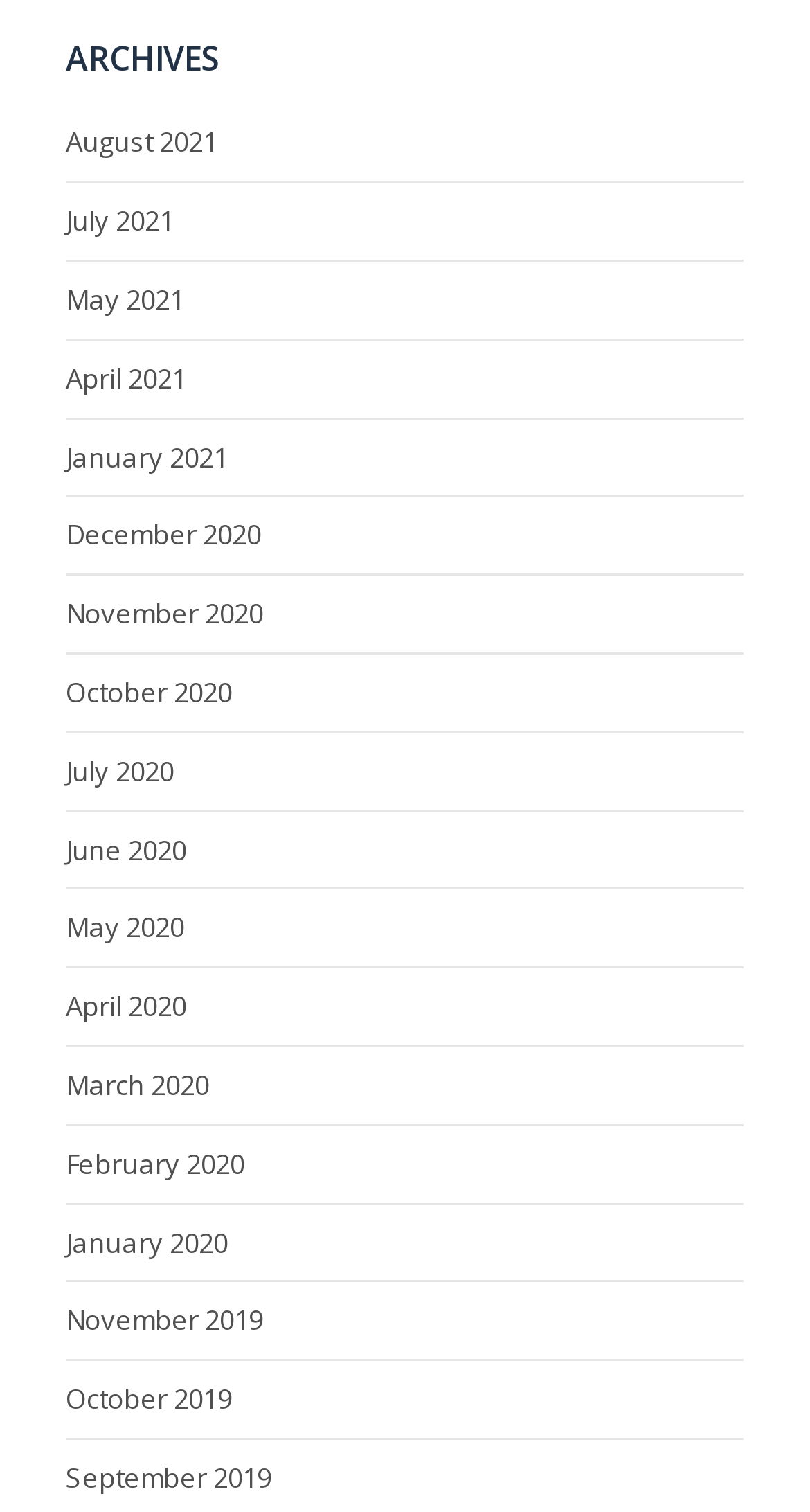Carefully examine the image and provide an in-depth answer to the question: What is the earliest archive available?

I looked at the list of links on the webpage and found that the earliest archive available is 'September 2019' which is the last link in the list.